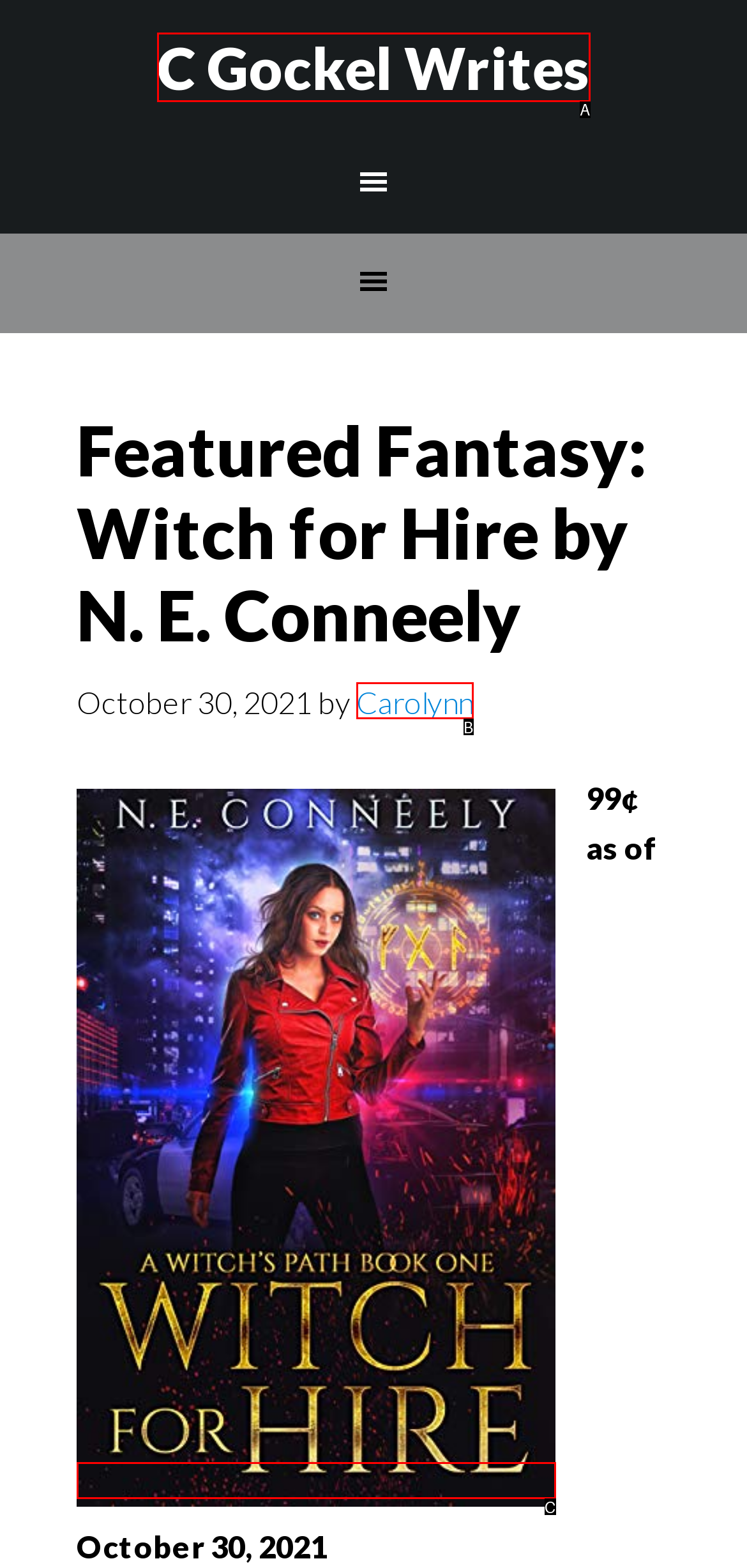Determine which option fits the following description: Carolynn
Answer with the corresponding option's letter directly.

B